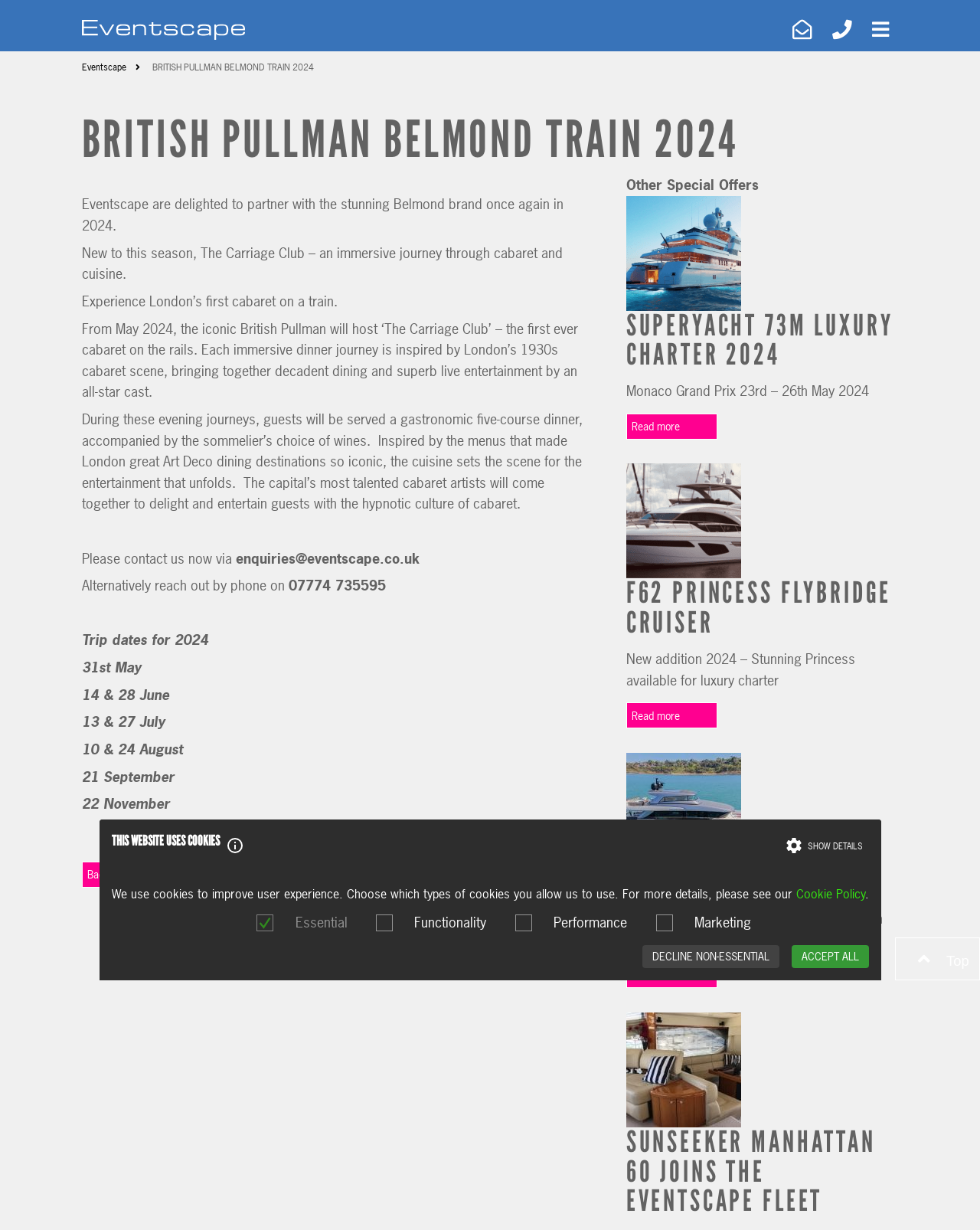Based on the description "title="Superyacht 73m Luxury Charter 2024"", find the bounding box of the specified UI element.

[0.639, 0.159, 0.756, 0.252]